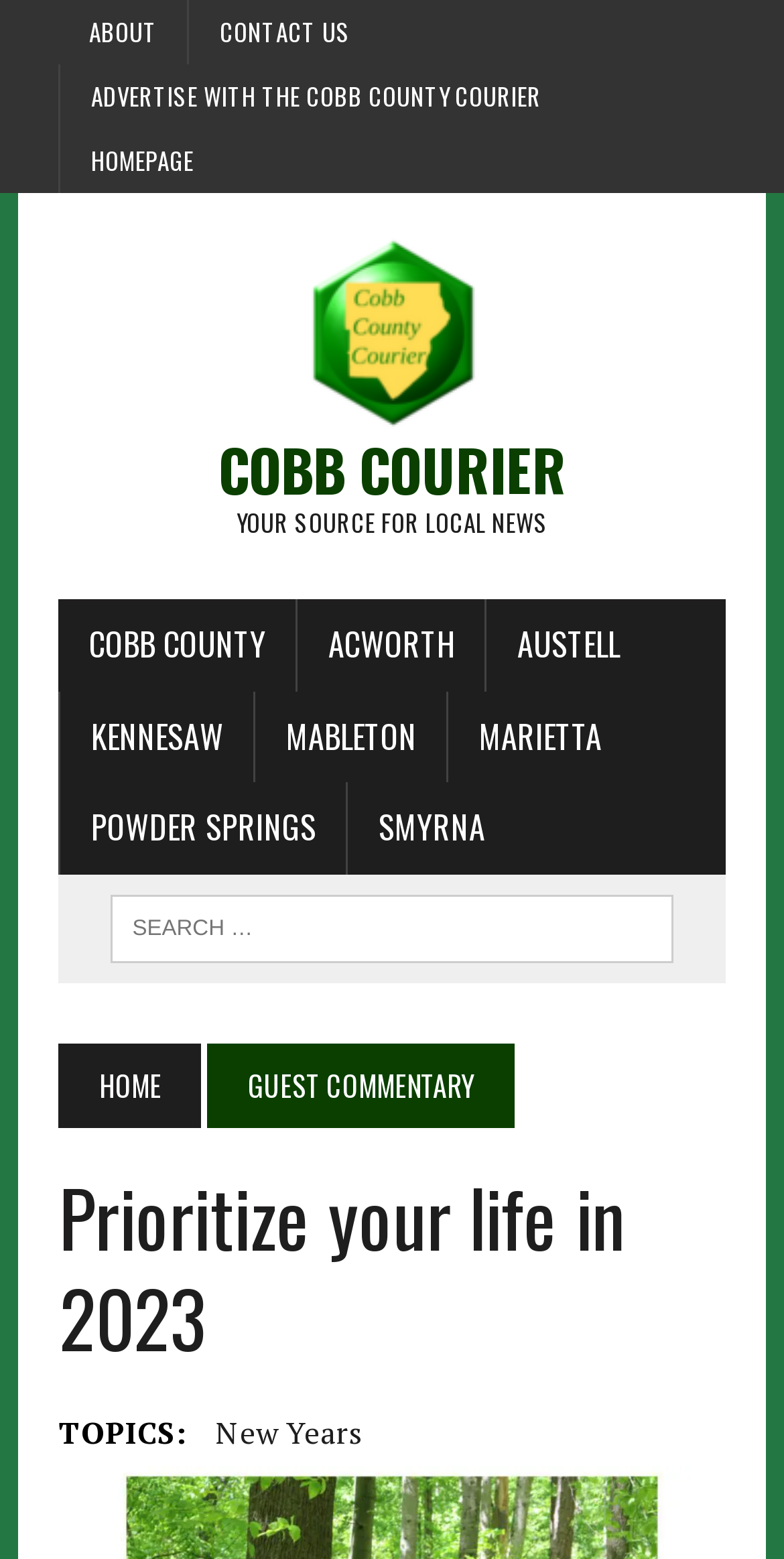Indicate the bounding box coordinates of the element that needs to be clicked to satisfy the following instruction: "read guest commentary". The coordinates should be four float numbers between 0 and 1, i.e., [left, top, right, bottom].

[0.265, 0.669, 0.657, 0.724]